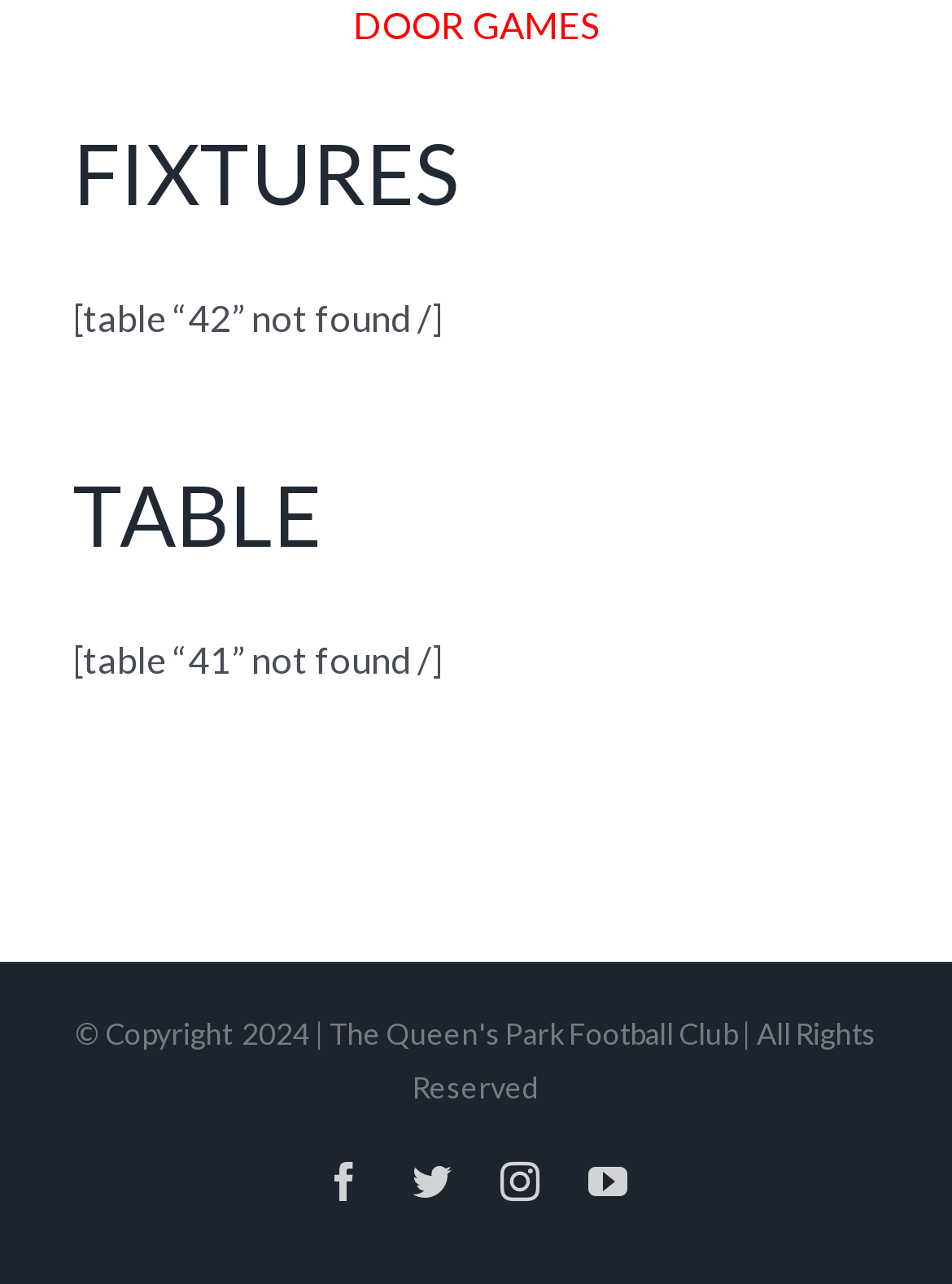Using the information in the image, could you please answer the following question in detail:
What is the type of data not found?

The webpage contains two static text elements with the text '[table “42” not found /]' and '[table “41” not found /]', indicating that the type of data not found is a table.